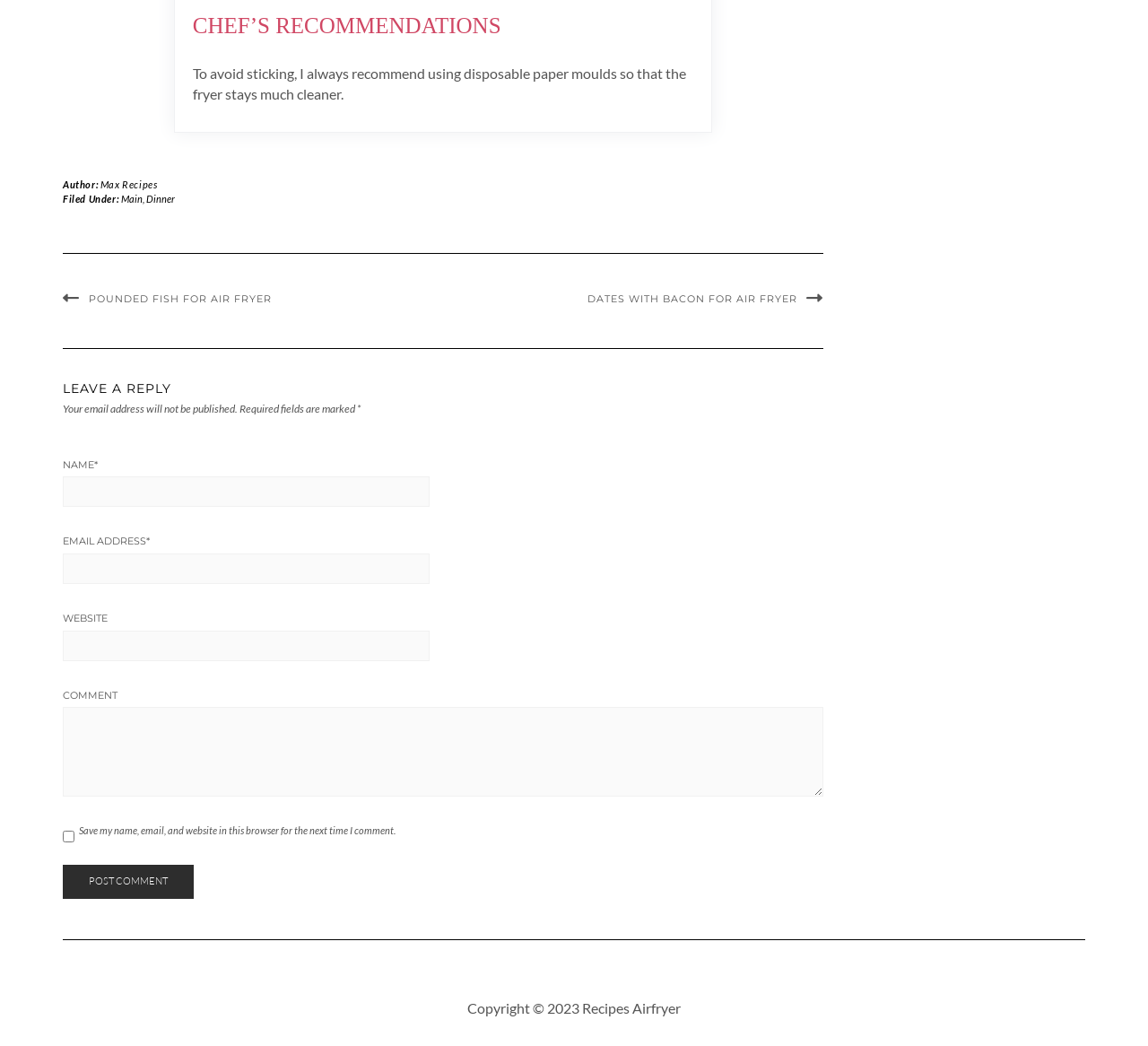Give a concise answer of one word or phrase to the question: 
What is the topic of the two links on the page?

Air fryer recipes